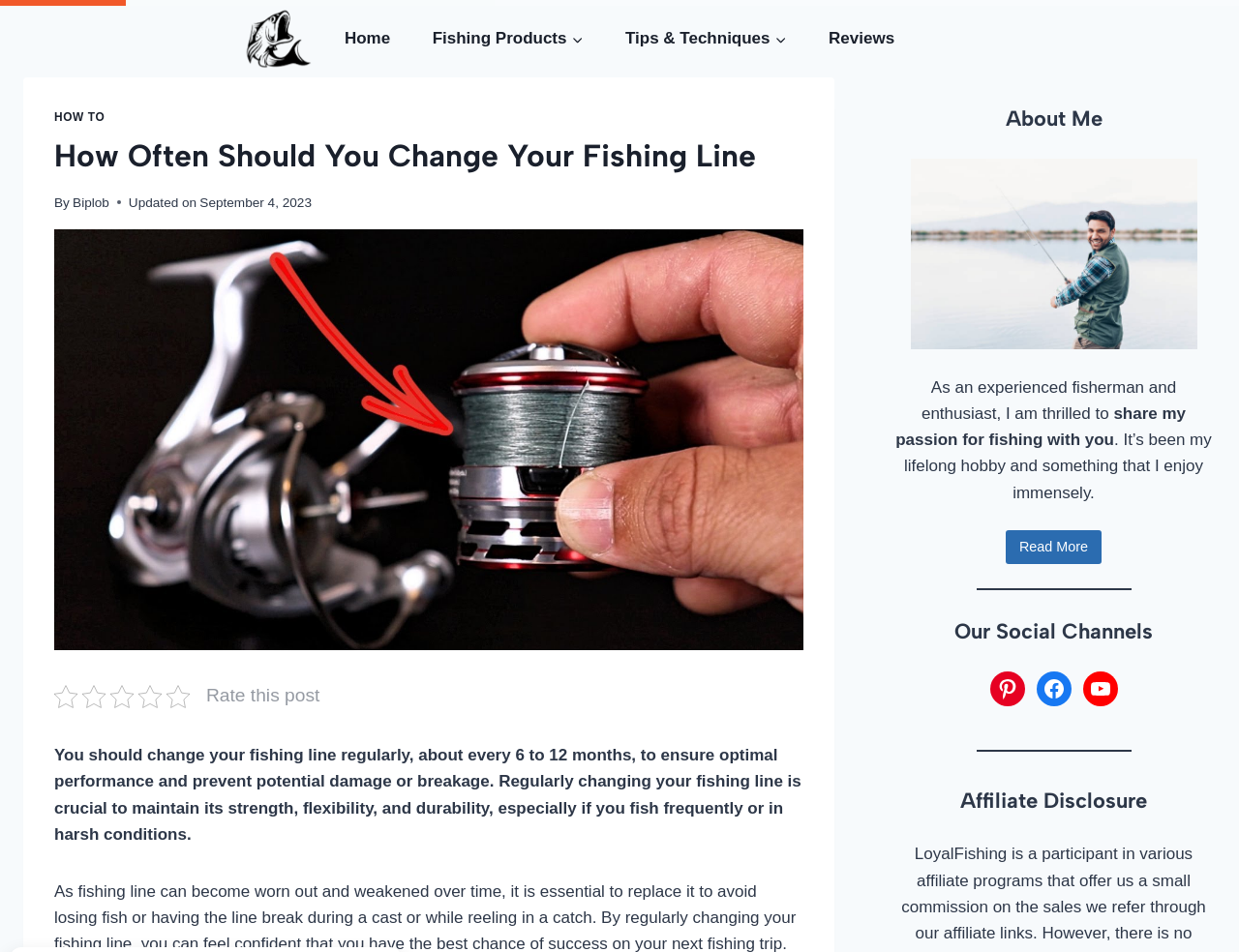What is the name of the website?
Could you answer the question with a detailed and thorough explanation?

The webpage contains a logo with the text 'Logo Loyal Fishing', indicating that the name of the website is Loyal Fishing.